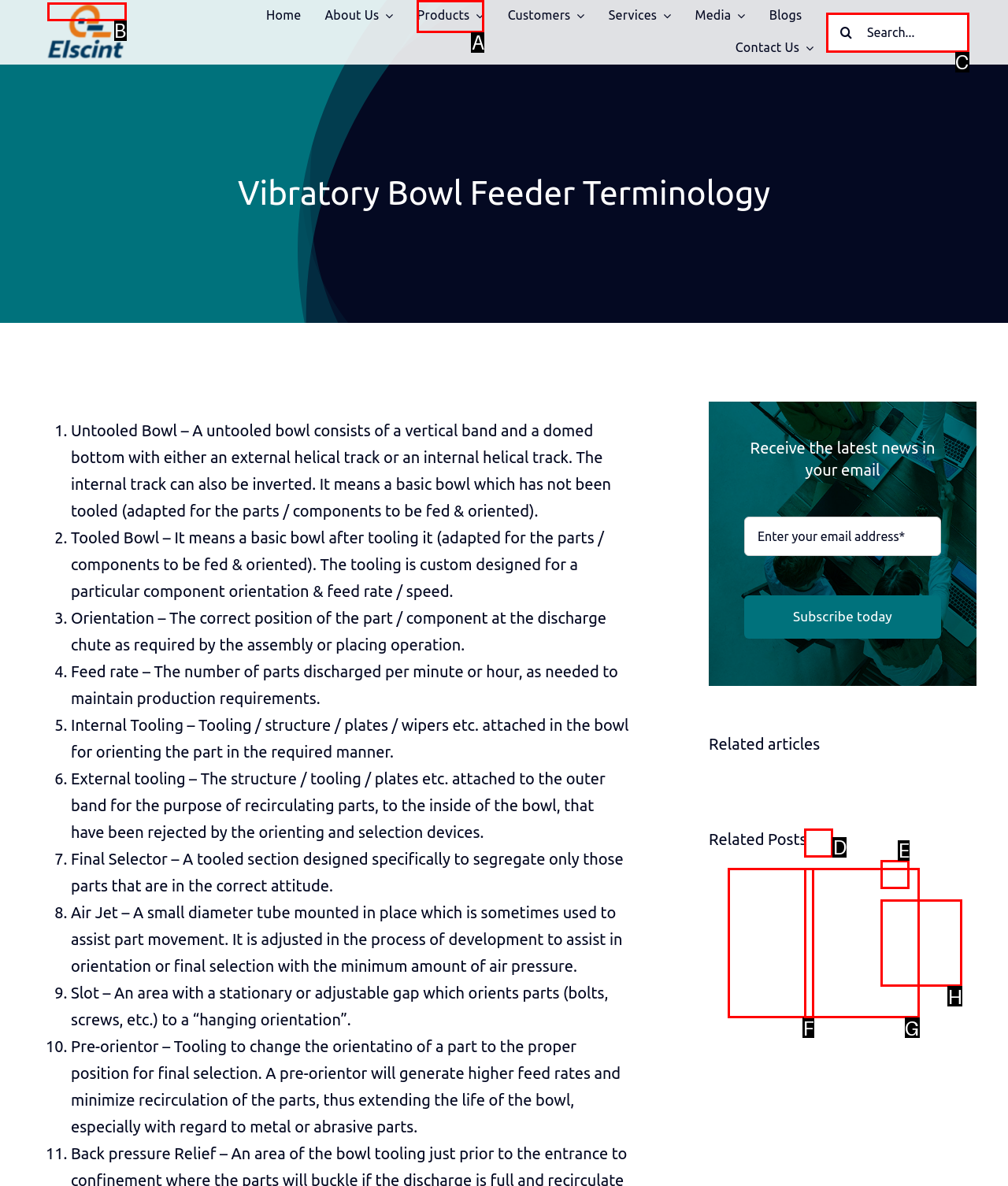For the given instruction: Search for something, determine which boxed UI element should be clicked. Answer with the letter of the corresponding option directly.

C